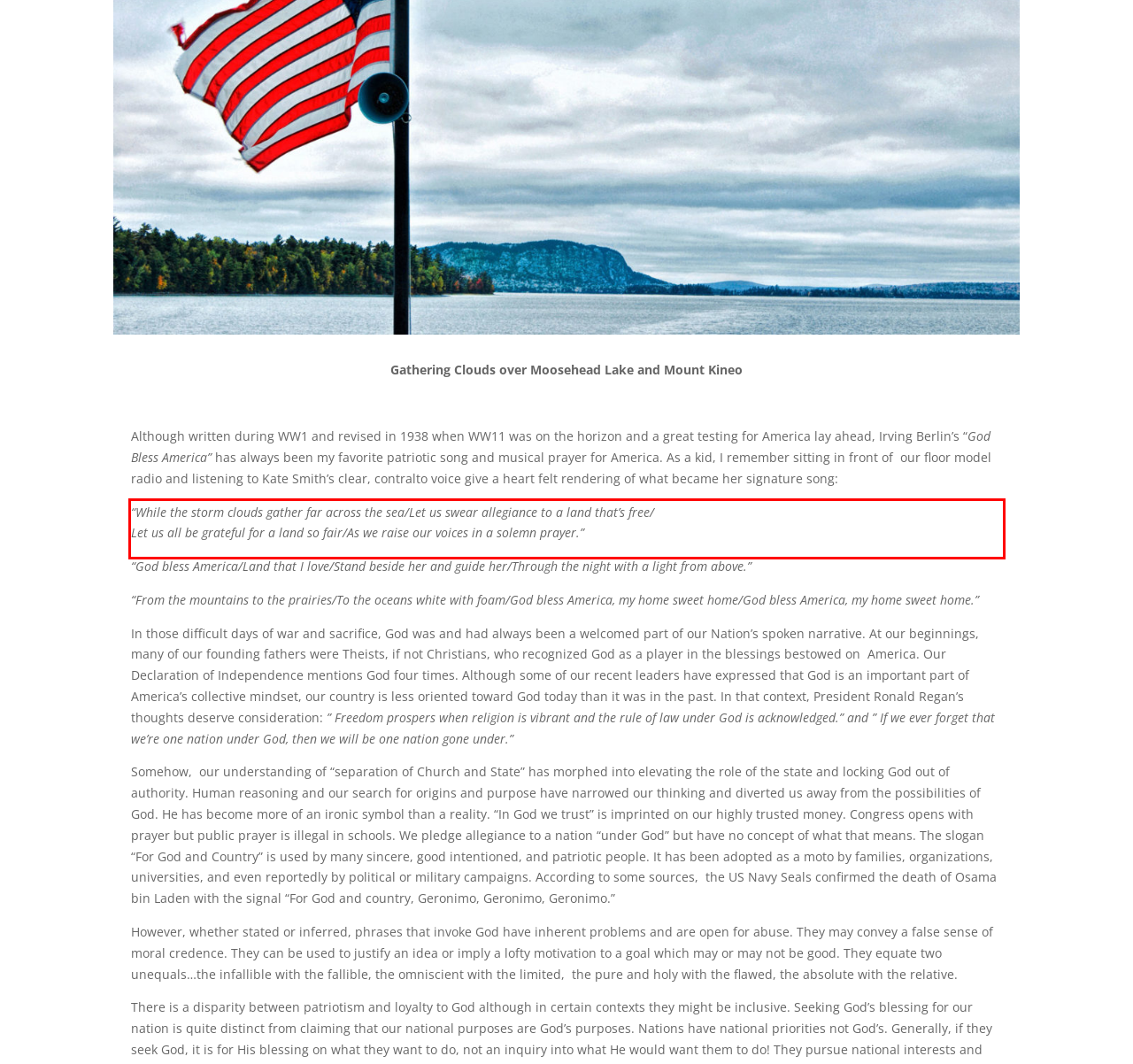Please identify and extract the text content from the UI element encased in a red bounding box on the provided webpage screenshot.

“While the storm clouds gather far across the sea/Let us swear allegiance to a land that’s free/ Let us all be grateful for a land so fair/As we raise our voices in a solemn prayer.”